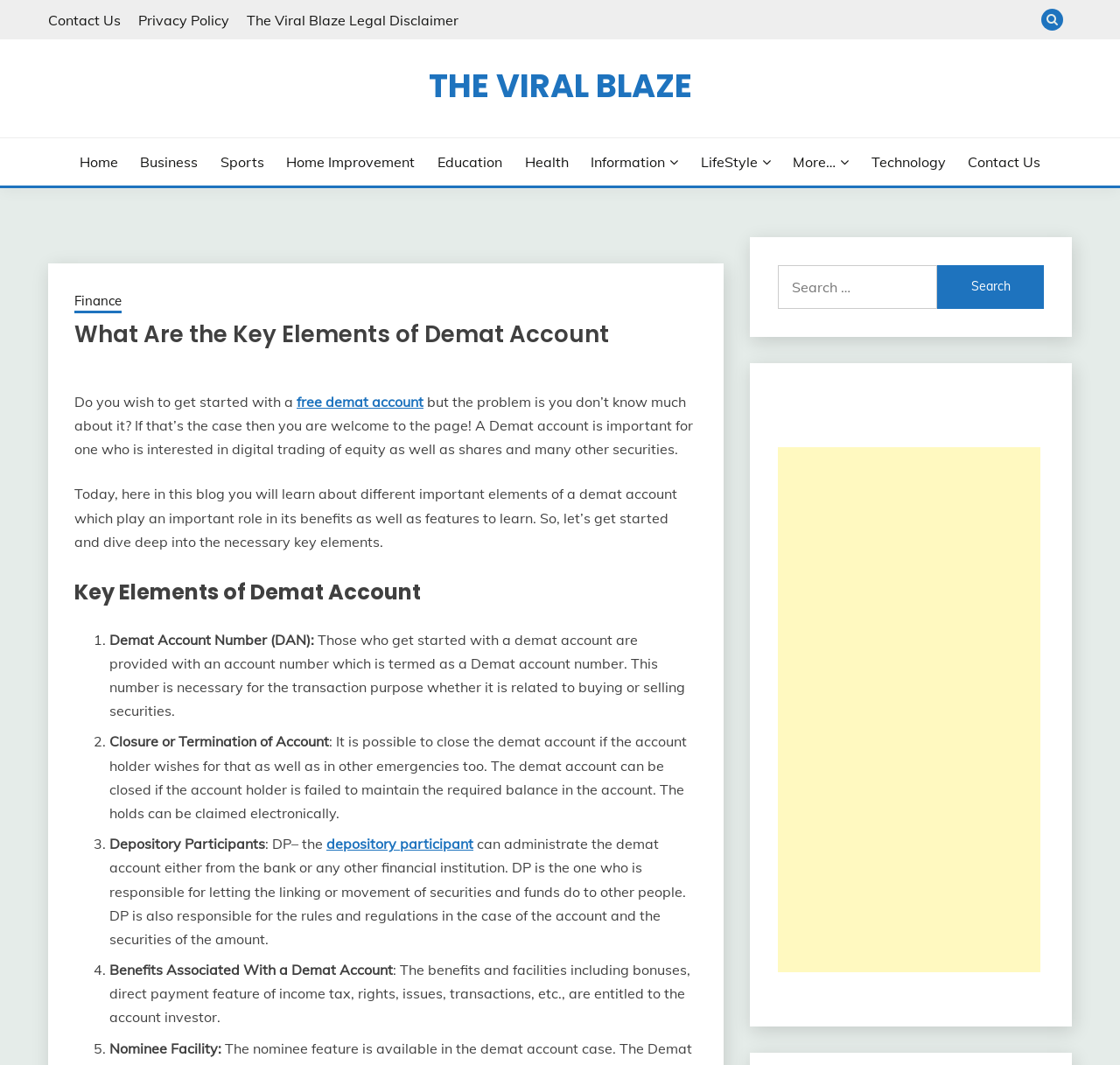Given the element description: "Information", predict the bounding box coordinates of this UI element. The coordinates must be four float numbers between 0 and 1, given as [left, top, right, bottom].

[0.527, 0.142, 0.606, 0.162]